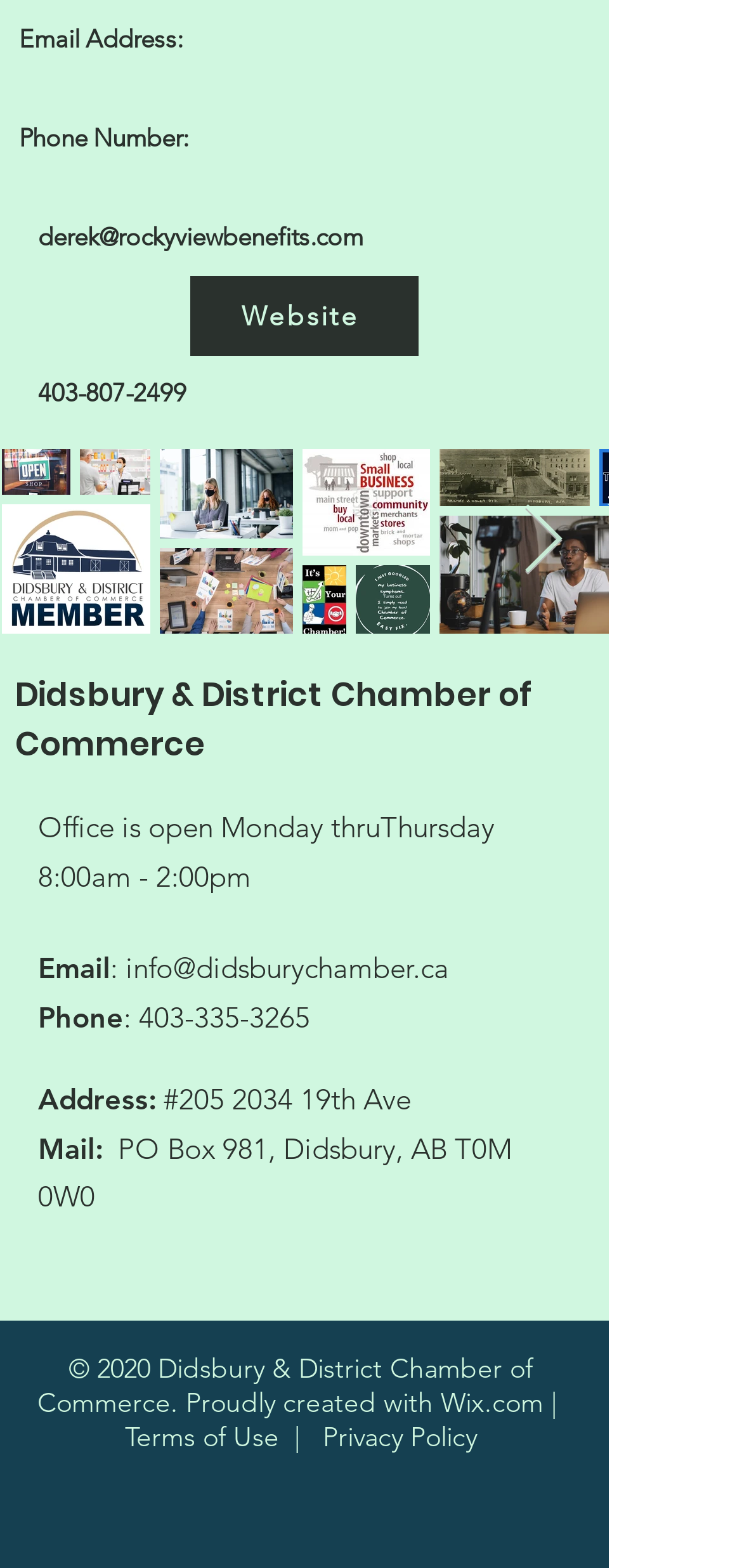What is the email address of Derek?
Please provide a single word or phrase in response based on the screenshot.

derek@rockyviewbenefits.com